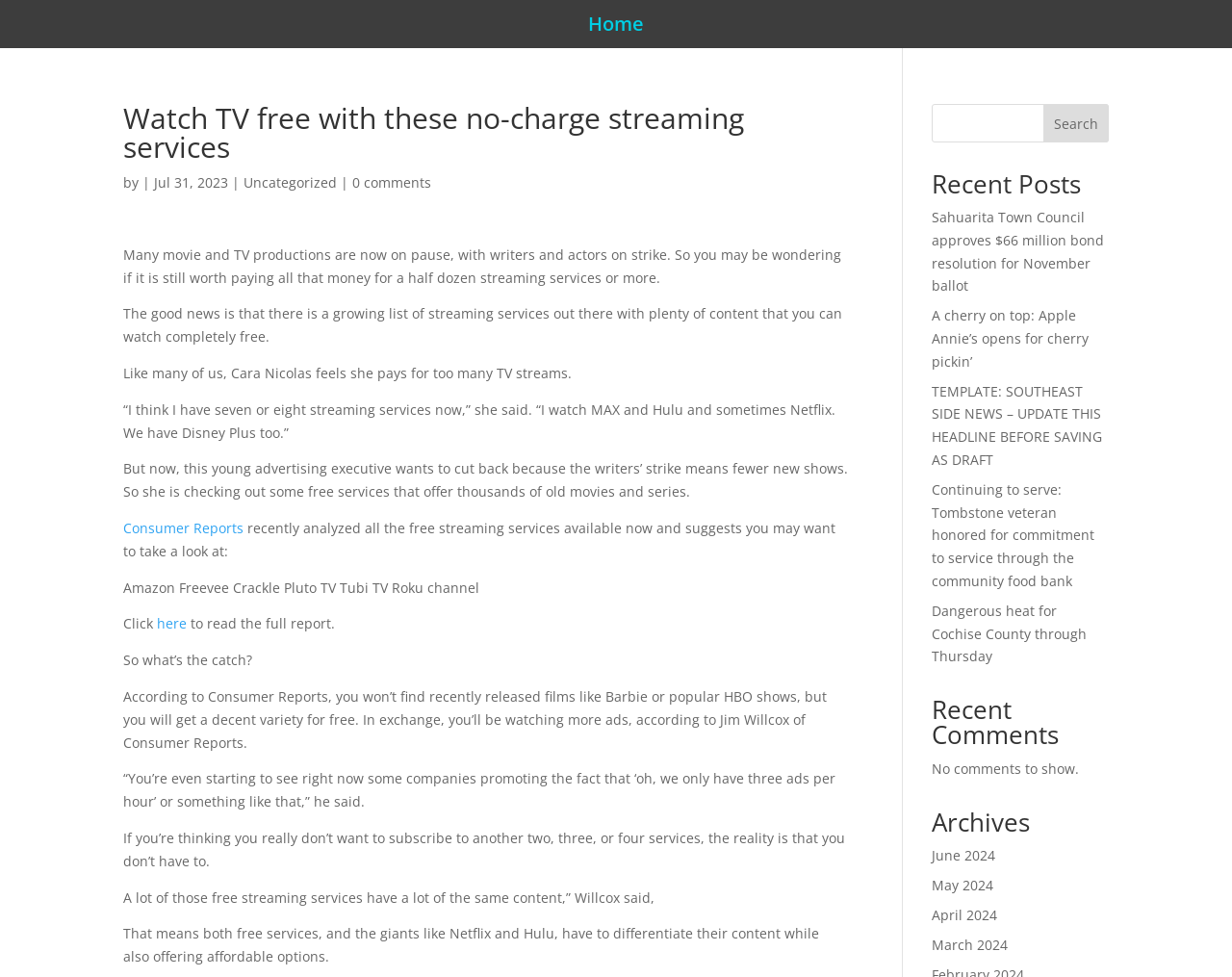Kindly determine the bounding box coordinates for the clickable area to achieve the given instruction: "Search for something".

[0.847, 0.106, 0.9, 0.146]